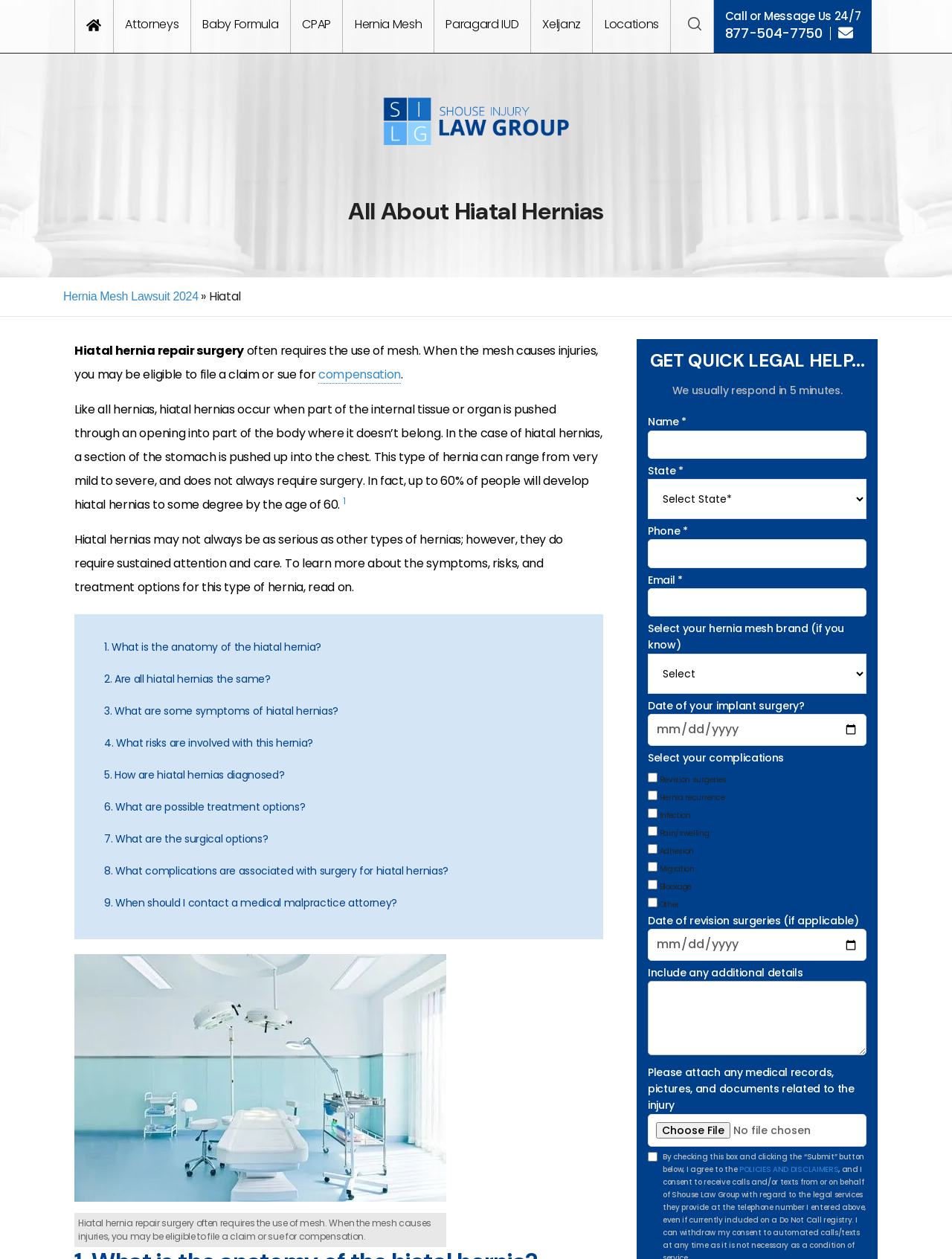Give a concise answer using one word or a phrase to the following question:
What is the purpose of the 'GET QUICK LEGAL HELP...' section?

To contact a lawyer